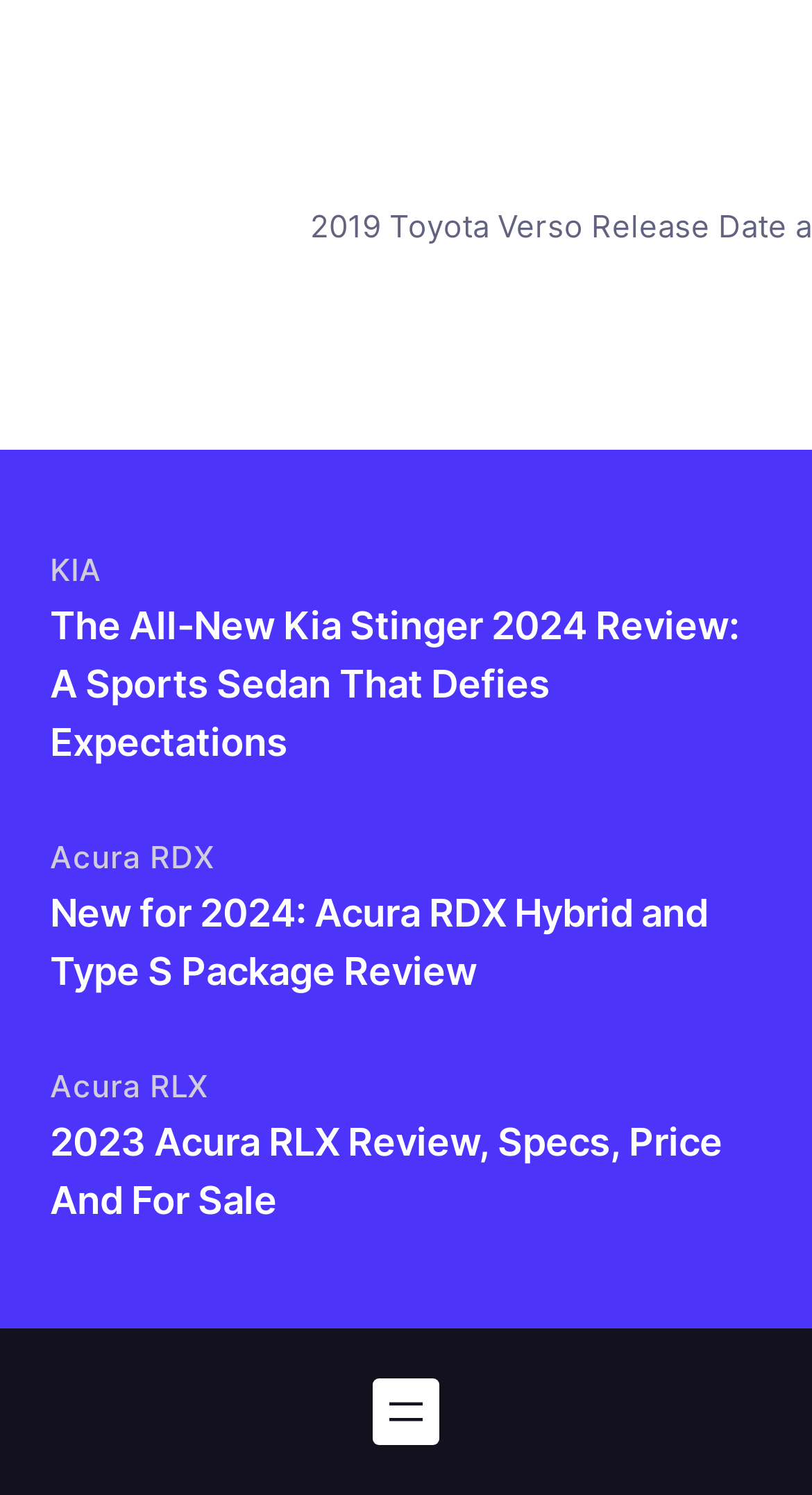Provide a brief response in the form of a single word or phrase:
Is there a navigation menu on this page?

Yes